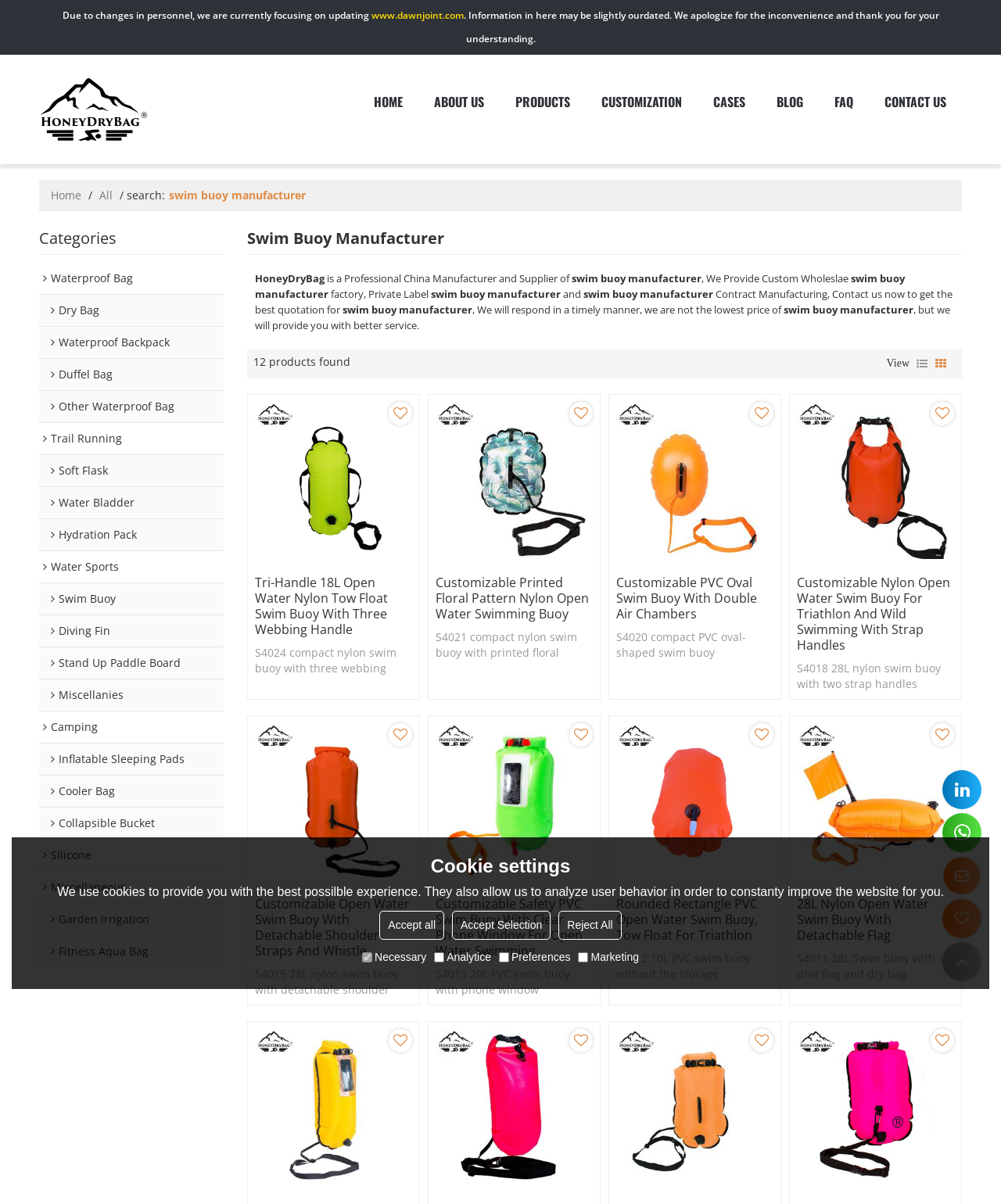Write an extensive caption that covers every aspect of the webpage.

This webpage is about a swim buoy manufacturer, HoneyDryBag, which is a professional China manufacturer and supplier of swim buoys. At the top of the page, there is a notification about updating information, and a link to another website, www.dawnjoint.com. Below this, there is a logo of Hangzhou Dawnjoint B&T Co. Ltd. with a link to its homepage.

The main navigation menu is located at the top-right corner of the page, with links to HOME, ABOUT US, PRODUCTS, CUSTOMIZATION, CASES, BLOG, FAQ, and CONTACT US. Below this, there is a search bar with a link to "All" categories.

The main content of the page is divided into two sections. On the left side, there is a list of categories, including Waterproof Bag, Dry Bag, Waterproof Backpack, and others. Each category has a font awesome icon and a link to its corresponding page.

On the right side, there is a heading "Swim Buoy Manufacturer" followed by a brief introduction to HoneyDryBag and its services. Below this, there are 12 product listings, each with an image, a link to the product page, and a brief description. The products are swim buoys with different features, such as tri-handle, compact nylon, customizable printed floral pattern, and others. Each product has a "View" link and a "List" icon.

At the bottom of the page, there is a text "12 products found" and a link to view more products.